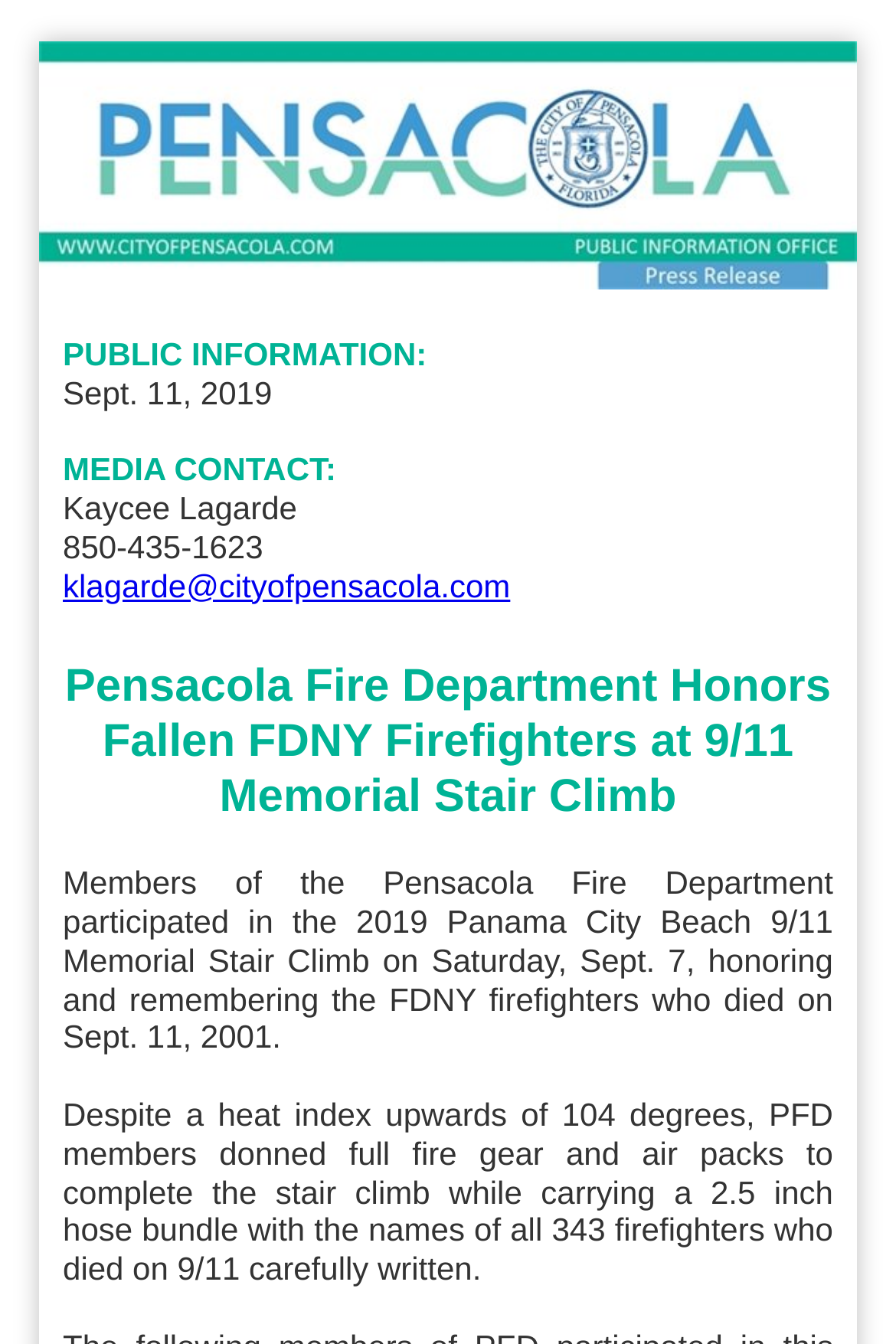Respond with a single word or phrase for the following question: 
What is the purpose of the stair climb event?

To honor fallen FDNY firefighters